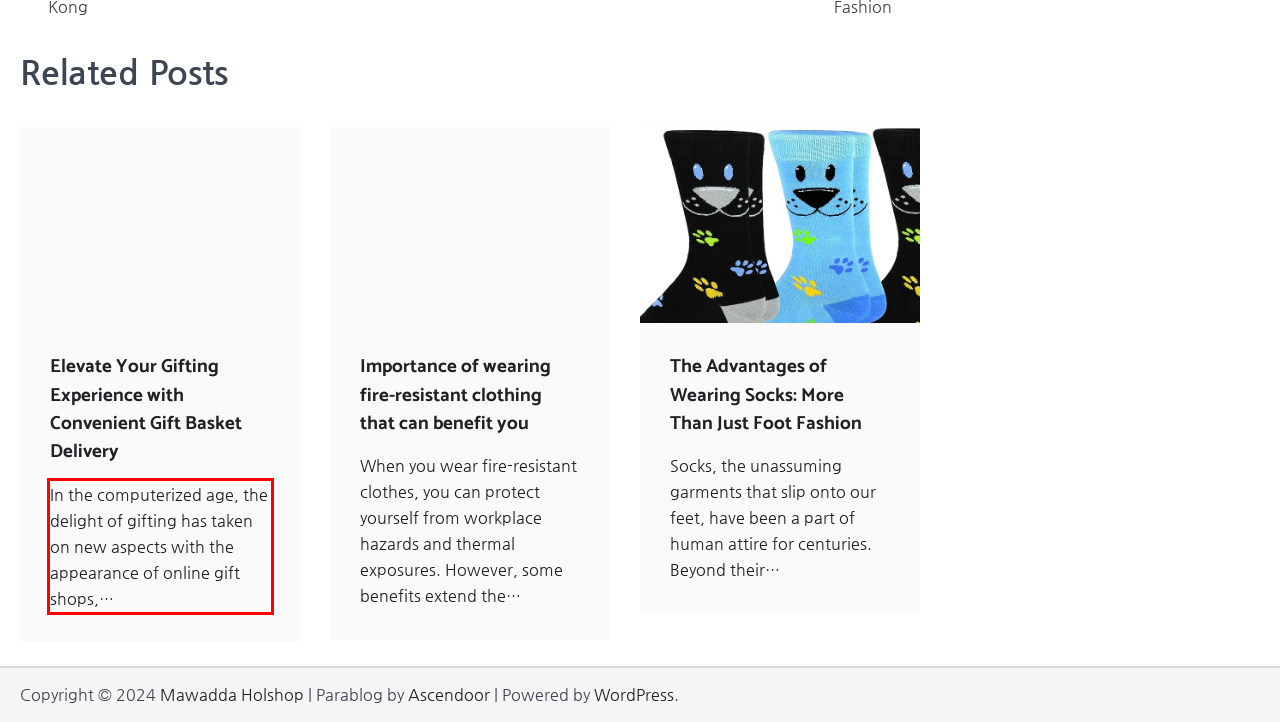You are provided with a screenshot of a webpage that includes a UI element enclosed in a red rectangle. Extract the text content inside this red rectangle.

In the computerized age, the delight of gifting has taken on new aspects with the appearance of online gift shops,…